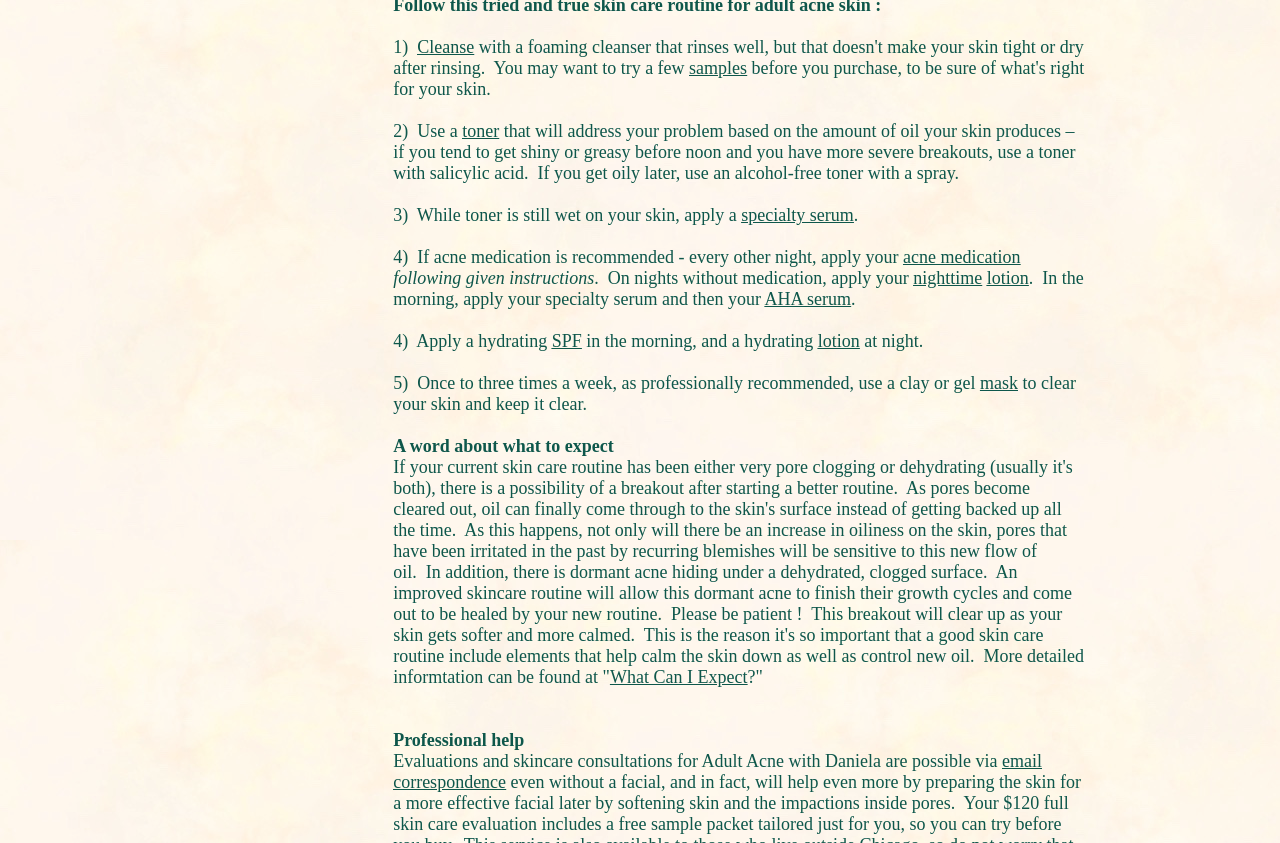What is the first step in the skincare routine?
Look at the image and respond with a one-word or short-phrase answer.

Cleanse